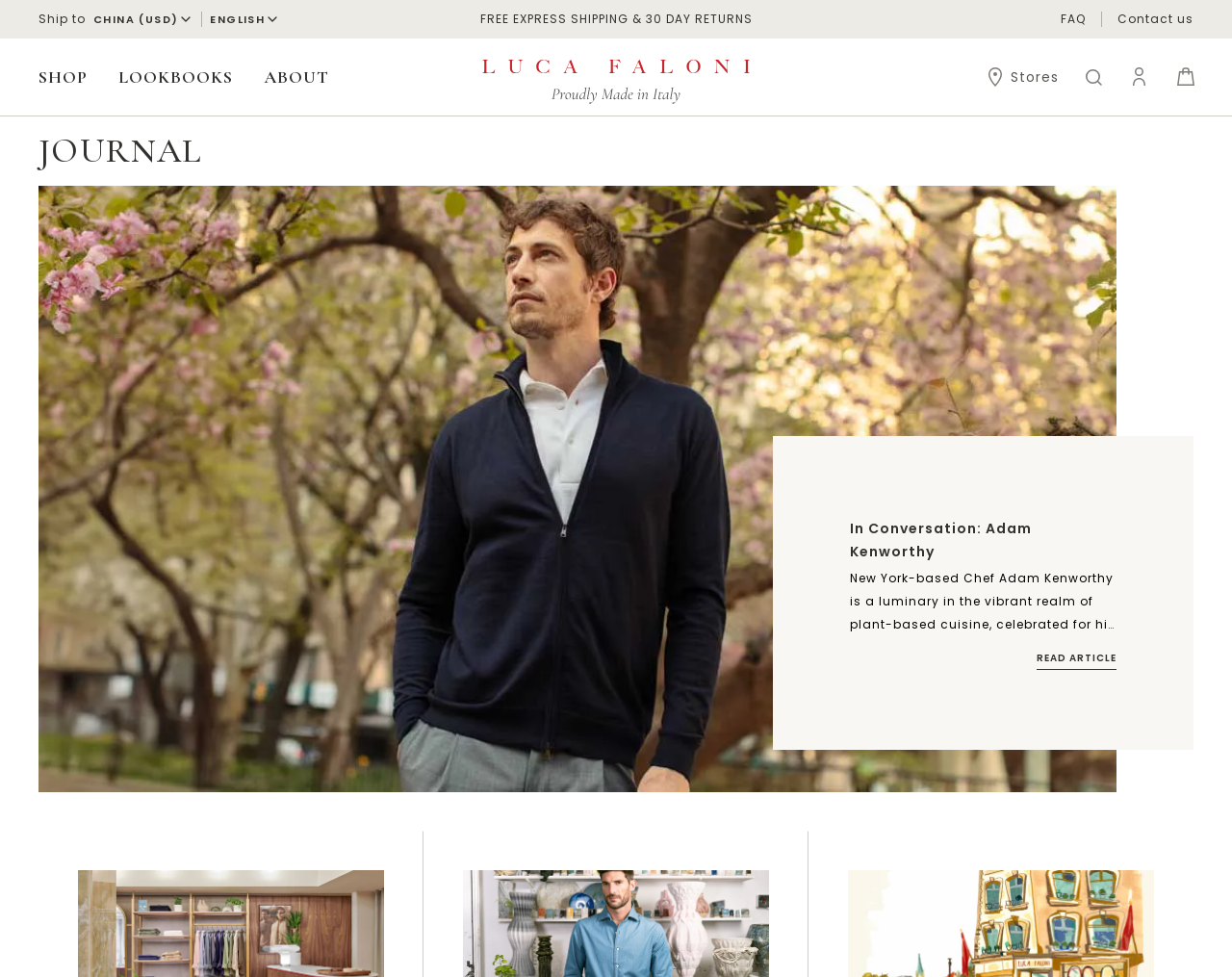Explain in detail what is displayed on the webpage.

The webpage is for Luca Faloni, a luxury fashion brand. At the top left, there is a section for shipping options, with a heading "Ship to" and a button "CHINA (USD)" that has a dropdown menu. Next to it, there is a combobox for selecting the language, currently set to "ENGLISH". 

On the same line, there is a promotional text "FREE EXPRESS SHIPPING & 30 DAY RETURNS" and links to "FAQ" and "Contact us" on the right side. 

Below this section, there is a main navigation menu with buttons for "SHOP", "LOOKBOOKS", and "ABOUT". Each button has a corresponding heading when expanded. 

In the middle of the page, there is a large section with a link to the Luca Faloni main page, accompanied by two images. On the right side, there are links to "Stores" and a search button, both with accompanying images. 

Further to the right, there are buttons for "Sign in", "Cart", and a journal section with a heading "JOURNAL". The journal section takes up most of the page and features an article with a heading "In Conversation: Adam Kenworthy", a brief description of the article, and a "READ ARTICLE" button.